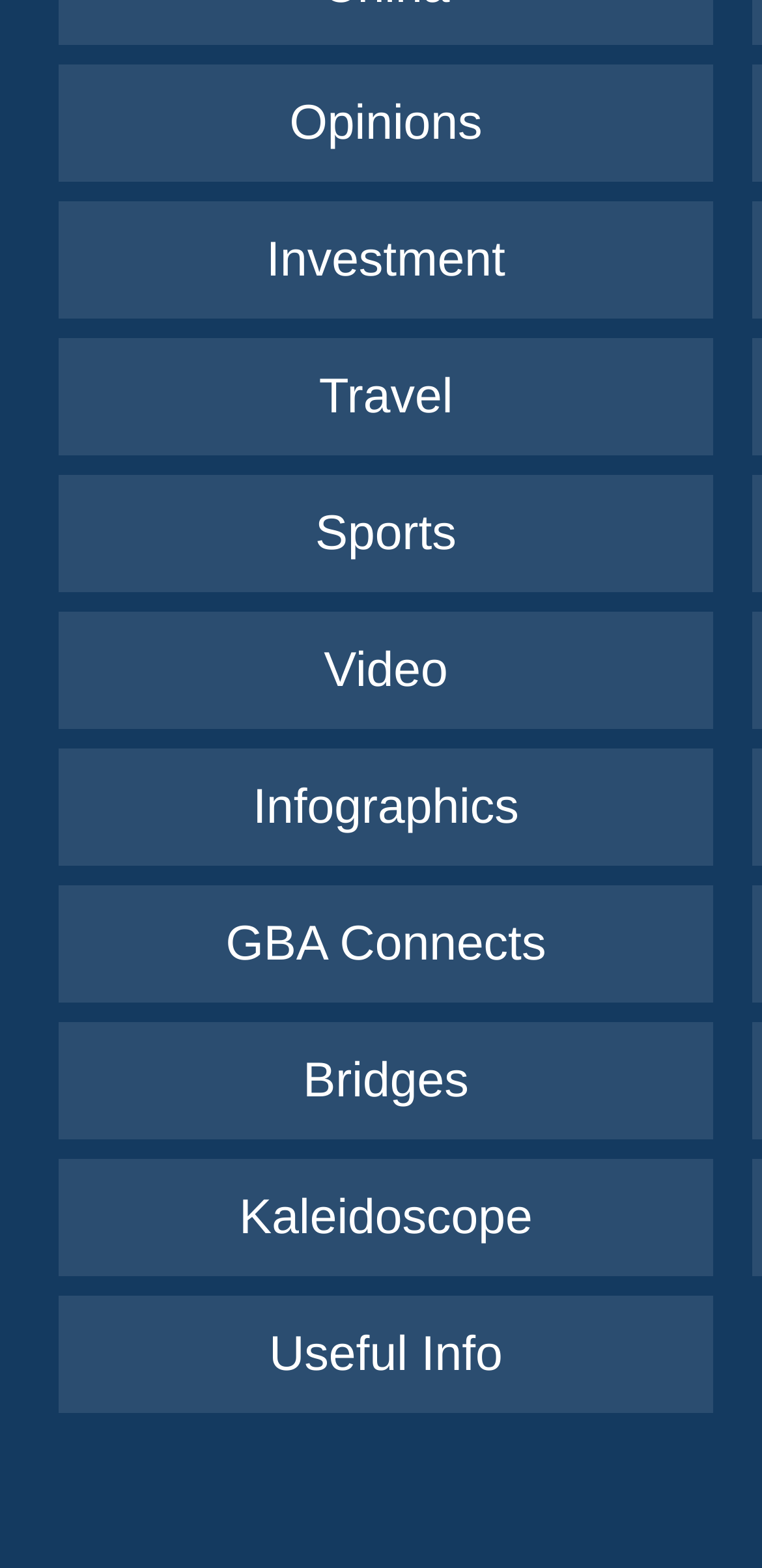Determine the bounding box coordinates of the clickable region to follow the instruction: "access Useful Info".

[0.353, 0.846, 0.66, 0.881]